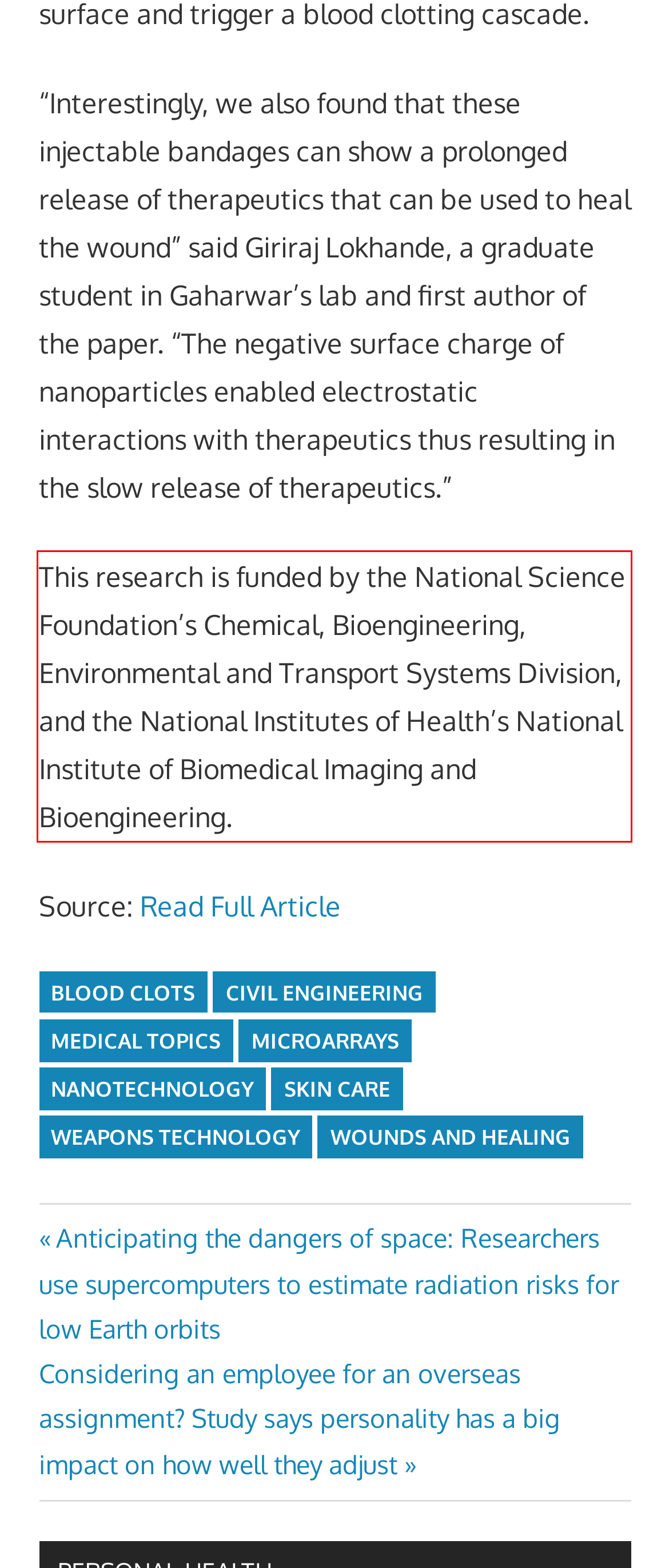From the screenshot of the webpage, locate the red bounding box and extract the text contained within that area.

This research is funded by the National Science Foundation’s Chemical, Bioengineering, Environmental and Transport Systems Division, and the National Institutes of Health’s National Institute of Biomedical Imaging and Bioengineering.